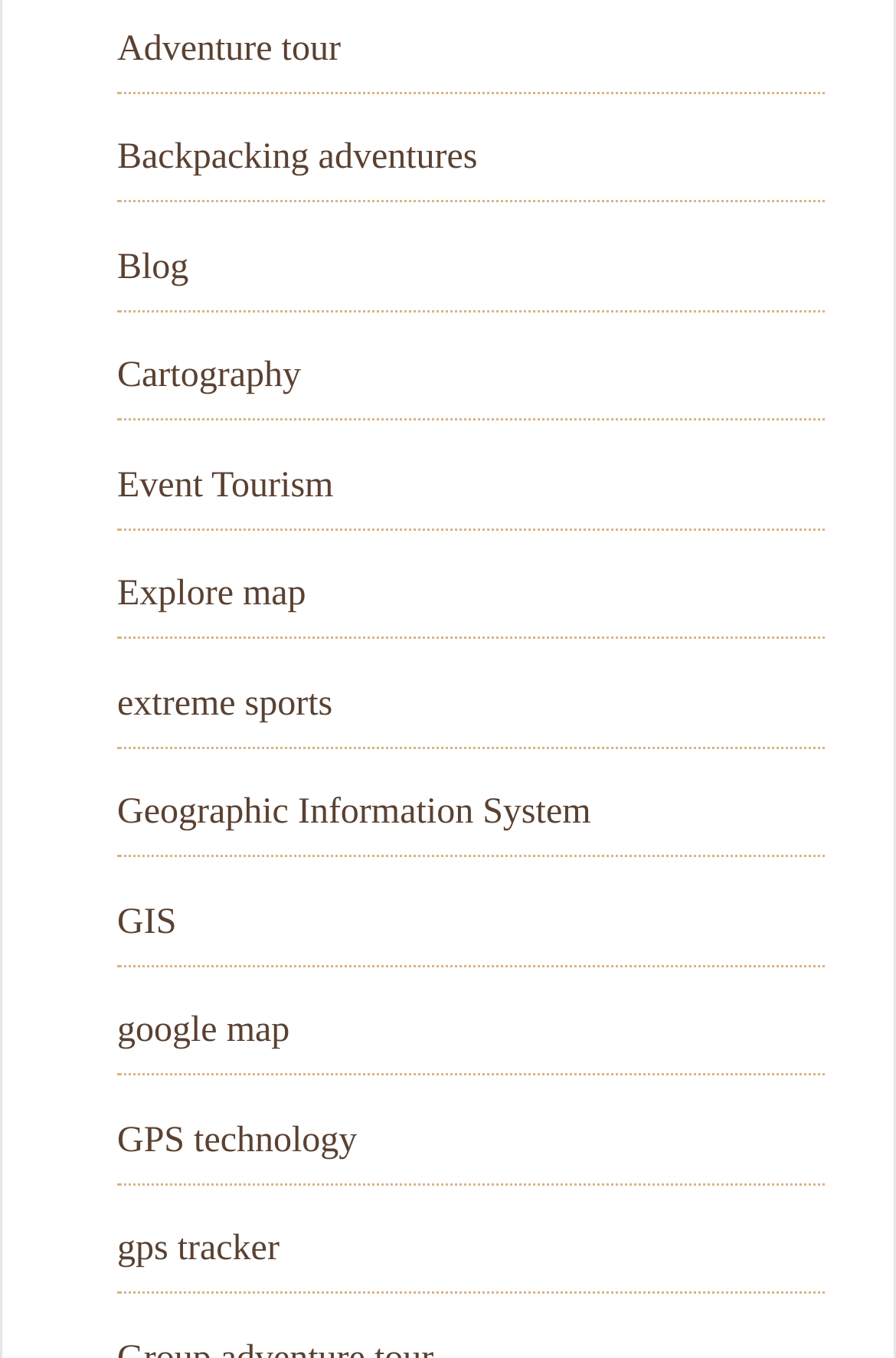Please reply with a single word or brief phrase to the question: 
What type of tourism is mentioned?

Event Tourism